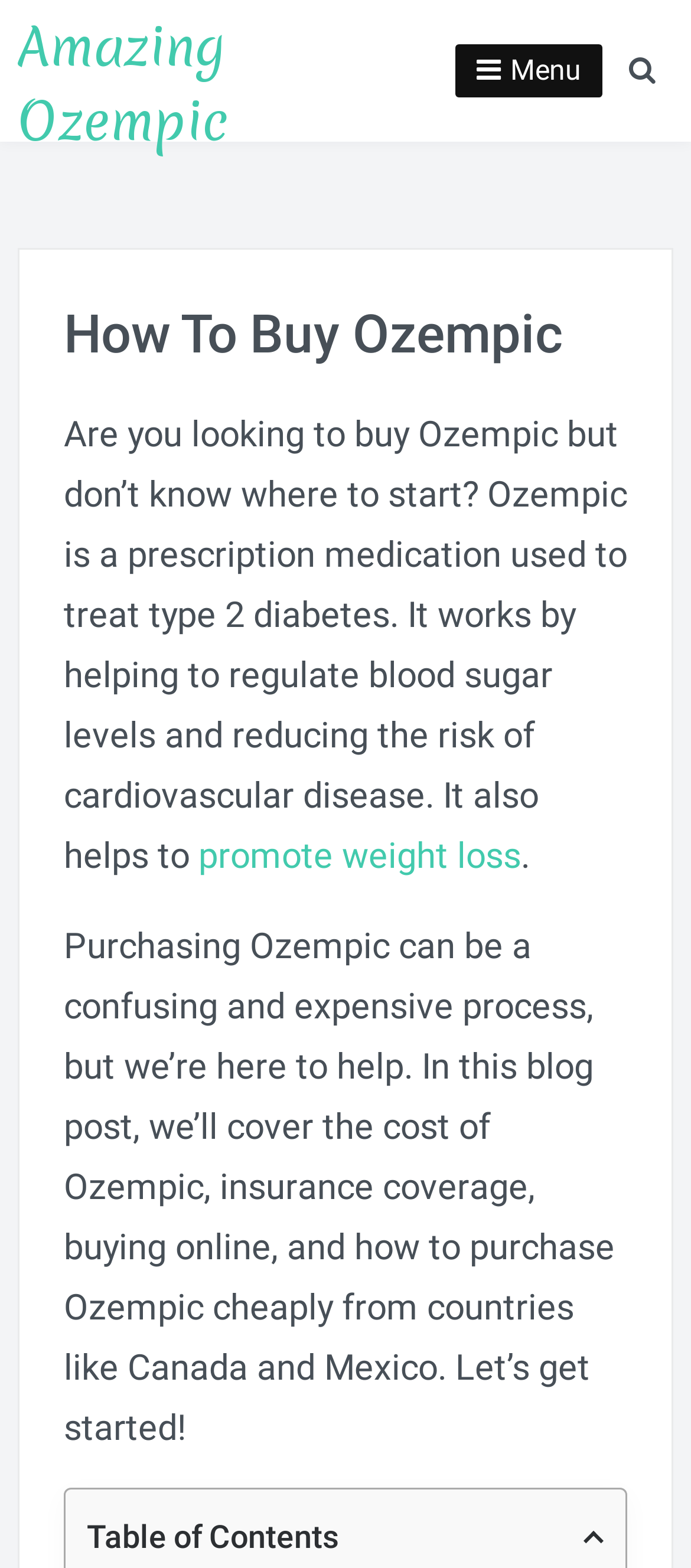Refer to the image and provide an in-depth answer to the question:
What is mentioned as a way to promote weight loss?

The webpage states that Ozempic also helps to promote weight loss, in addition to its primary function of regulating blood sugar levels and reducing the risk of cardiovascular disease.